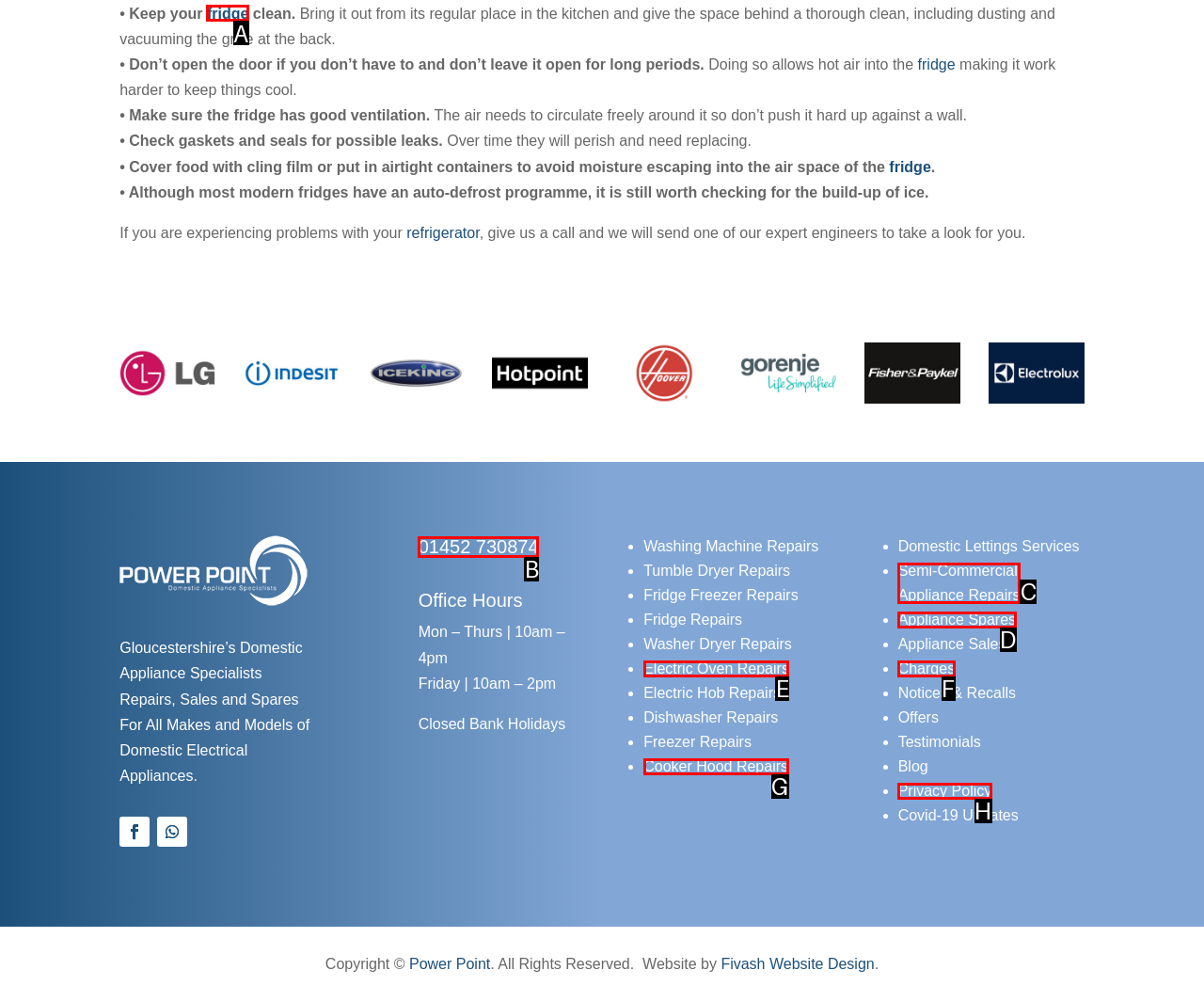Based on the given description: 01452 730874, determine which HTML element is the best match. Respond with the letter of the chosen option.

B